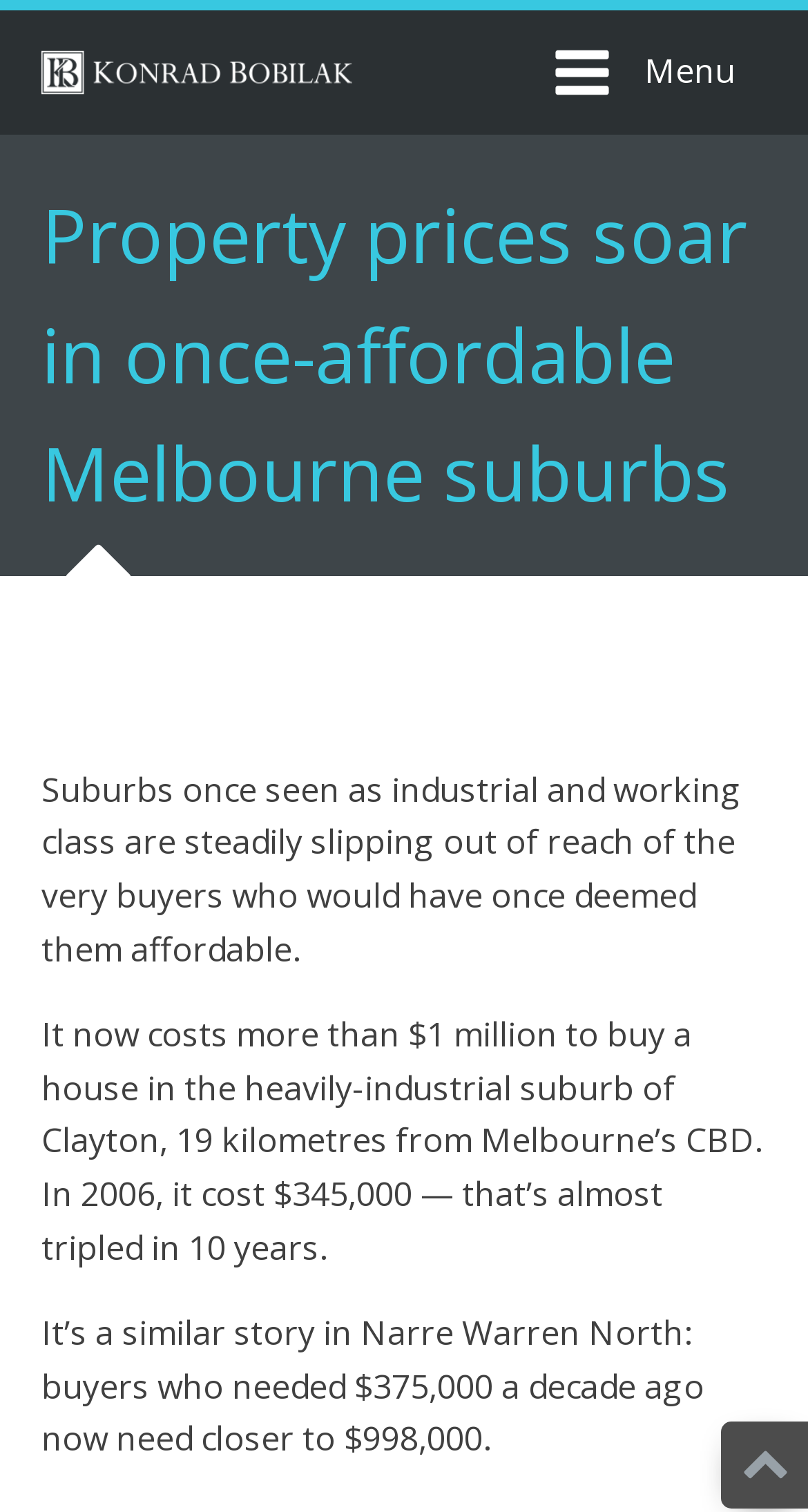What is the current price to buy a house in Clayton?
From the details in the image, answer the question comprehensively.

According to the webpage, the current price to buy a house in Clayton is more than $1 million, which is almost tripled from $345,000 in 2006.